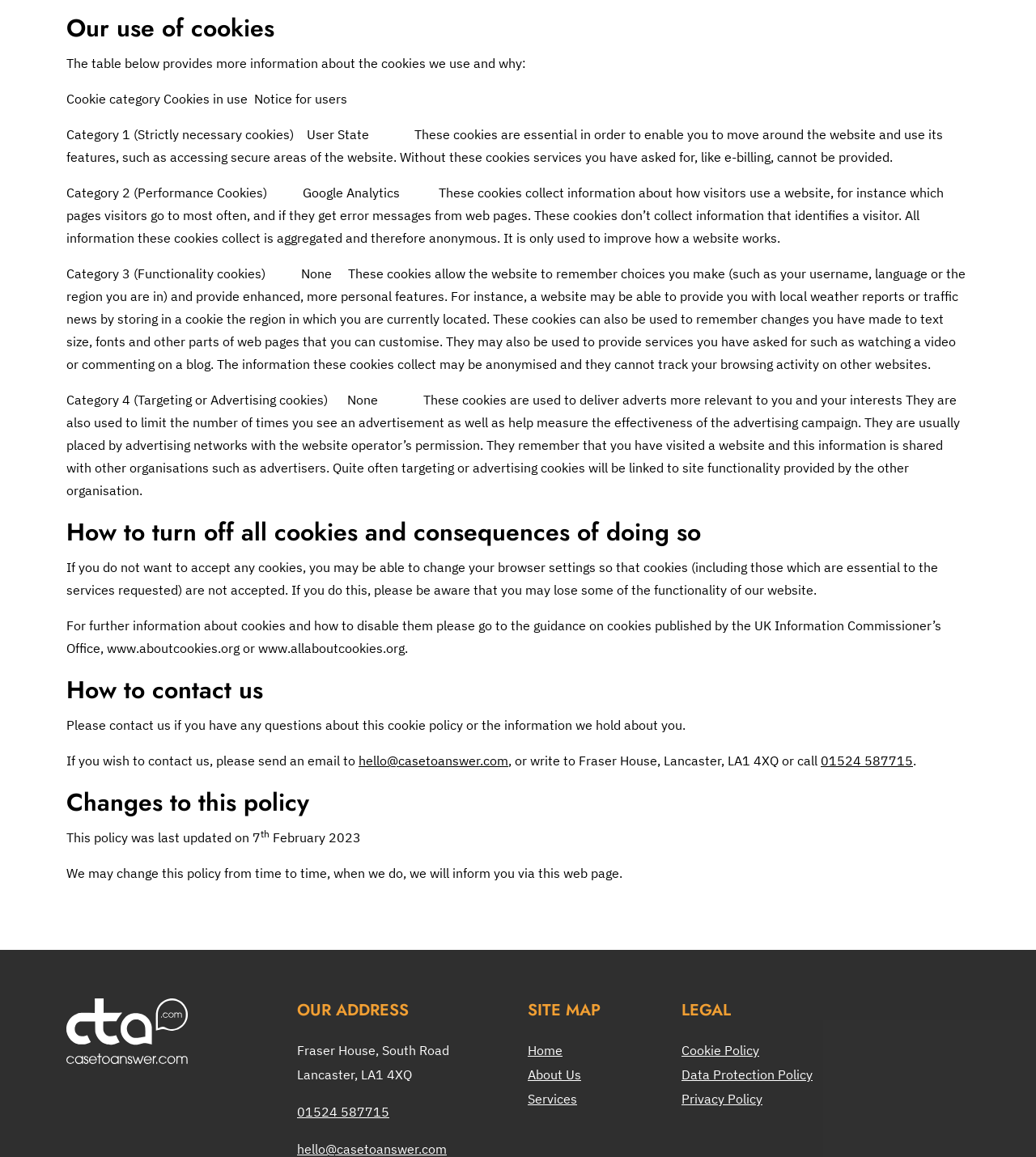Answer the question in one word or a short phrase:
What are the three ways to get in touch with the website administrator?

Email, phone, or write